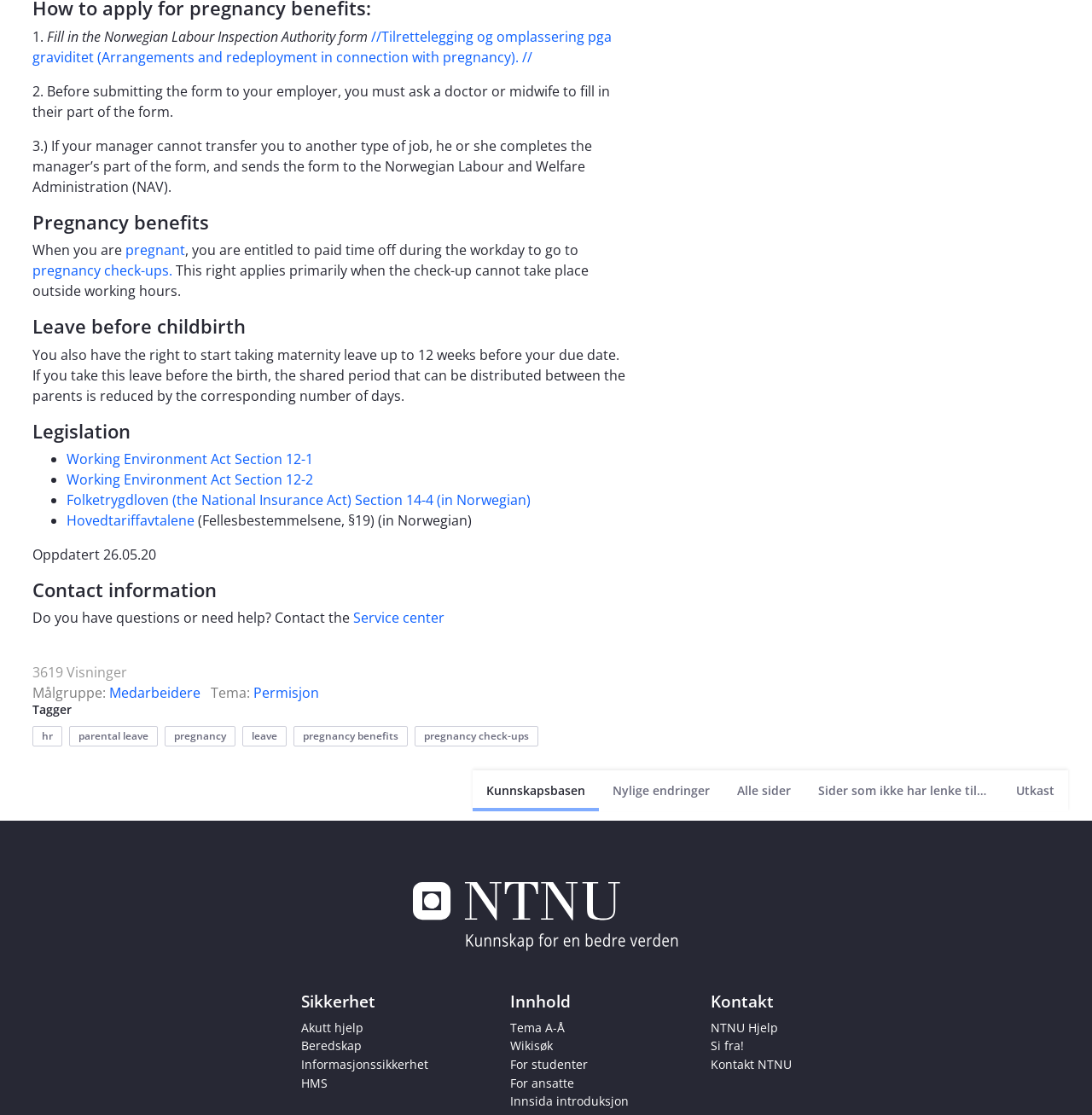Identify the bounding box coordinates for the region to click in order to carry out this instruction: "Click on the Home link". Provide the coordinates using four float numbers between 0 and 1, formatted as [left, top, right, bottom].

None